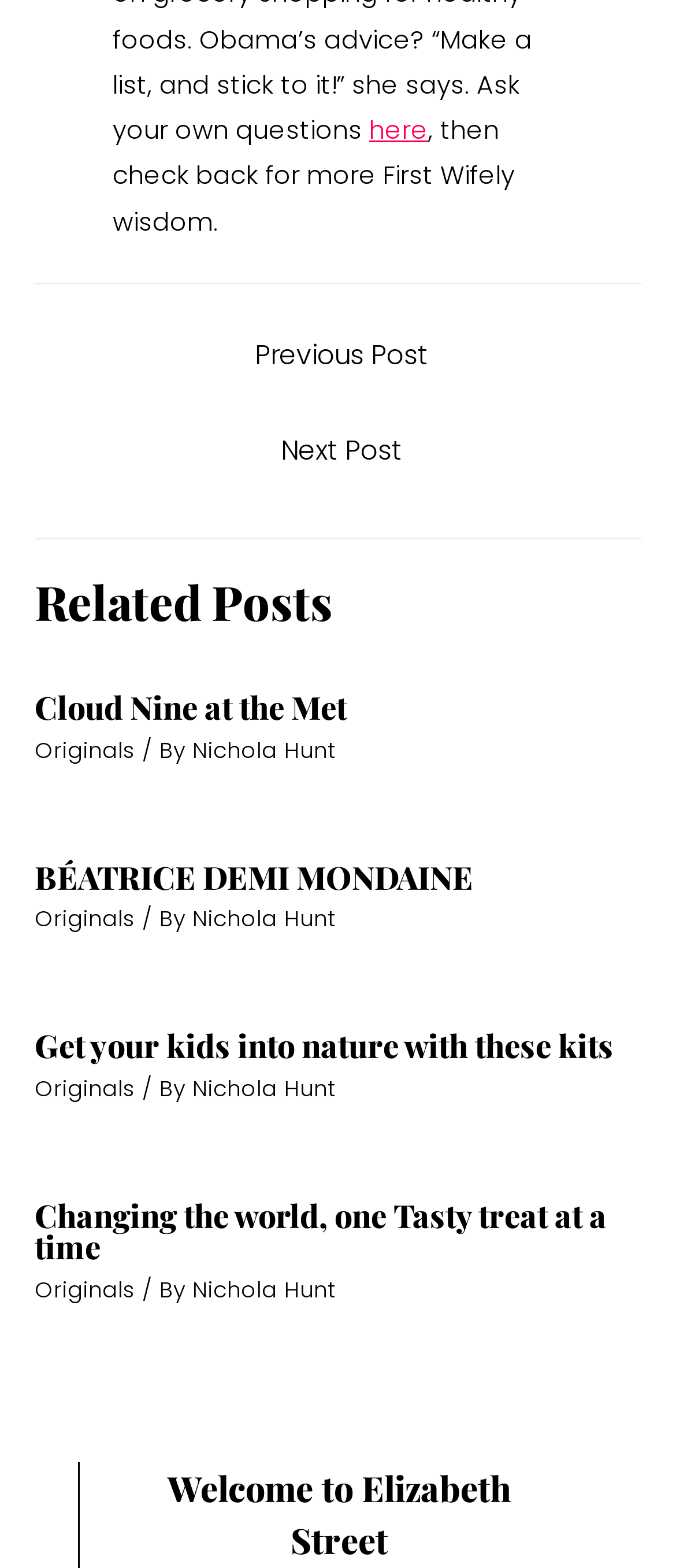What is the name of the author of the related posts?
Provide a detailed and well-explained answer to the question.

I found the author's name by looking at the text following the 'By' static text in each related post. The author's name is consistently 'Nichola Hunt'.